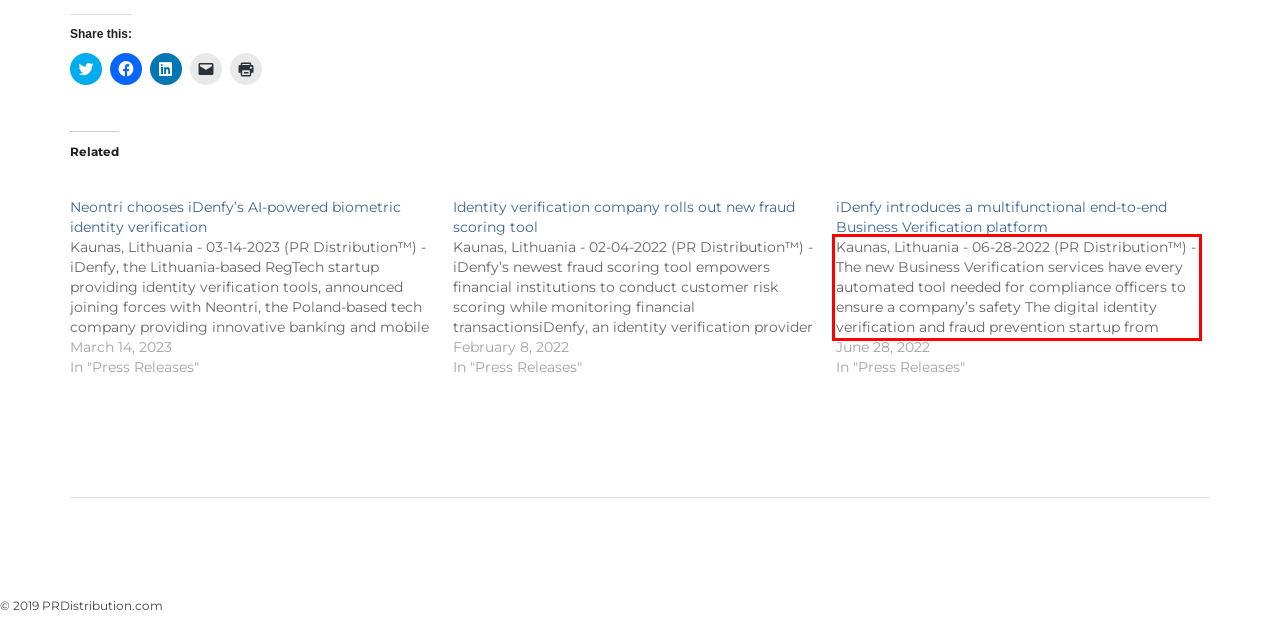Given a screenshot of a webpage containing a red rectangle bounding box, extract and provide the text content found within the red bounding box.

Kaunas, Lithuania - 06-28-2022 (PR Distribution™) - The new Business Verification services have every automated tool needed for compliance officers to ensure a company’s safety The digital identity verification and fraud prevention startup from Lithuania, iDenfy, broke down the news about its approach to Know Your Business (KYB). From now on,…